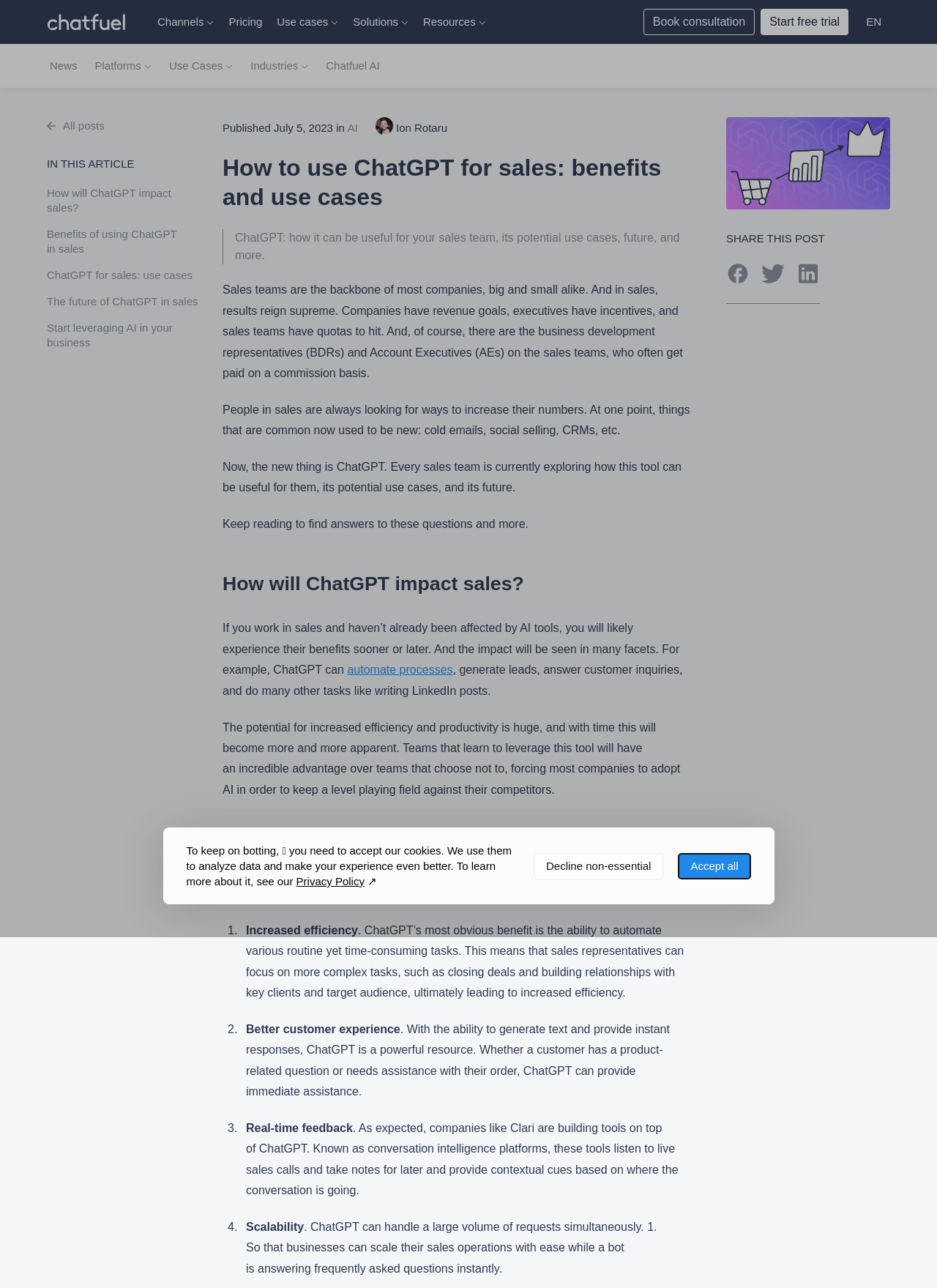How many benefits of using ChatGPT in sales are mentioned in the article?
Refer to the screenshot and respond with a concise word or phrase.

4